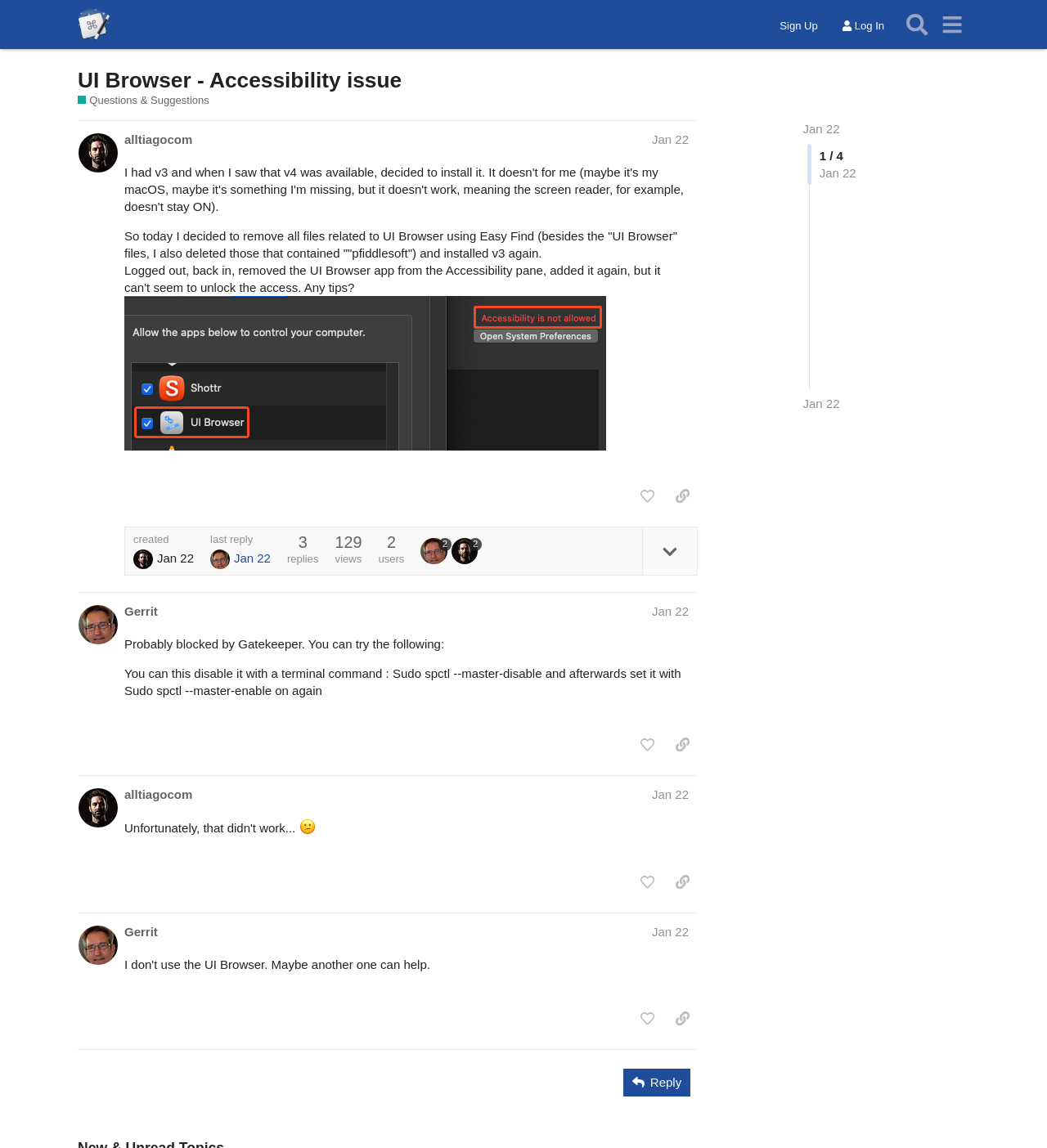Can you identify the bounding box coordinates of the clickable region needed to carry out this instruction: 'Reply'? The coordinates should be four float numbers within the range of 0 to 1, stated as [left, top, right, bottom].

[0.596, 0.931, 0.659, 0.955]